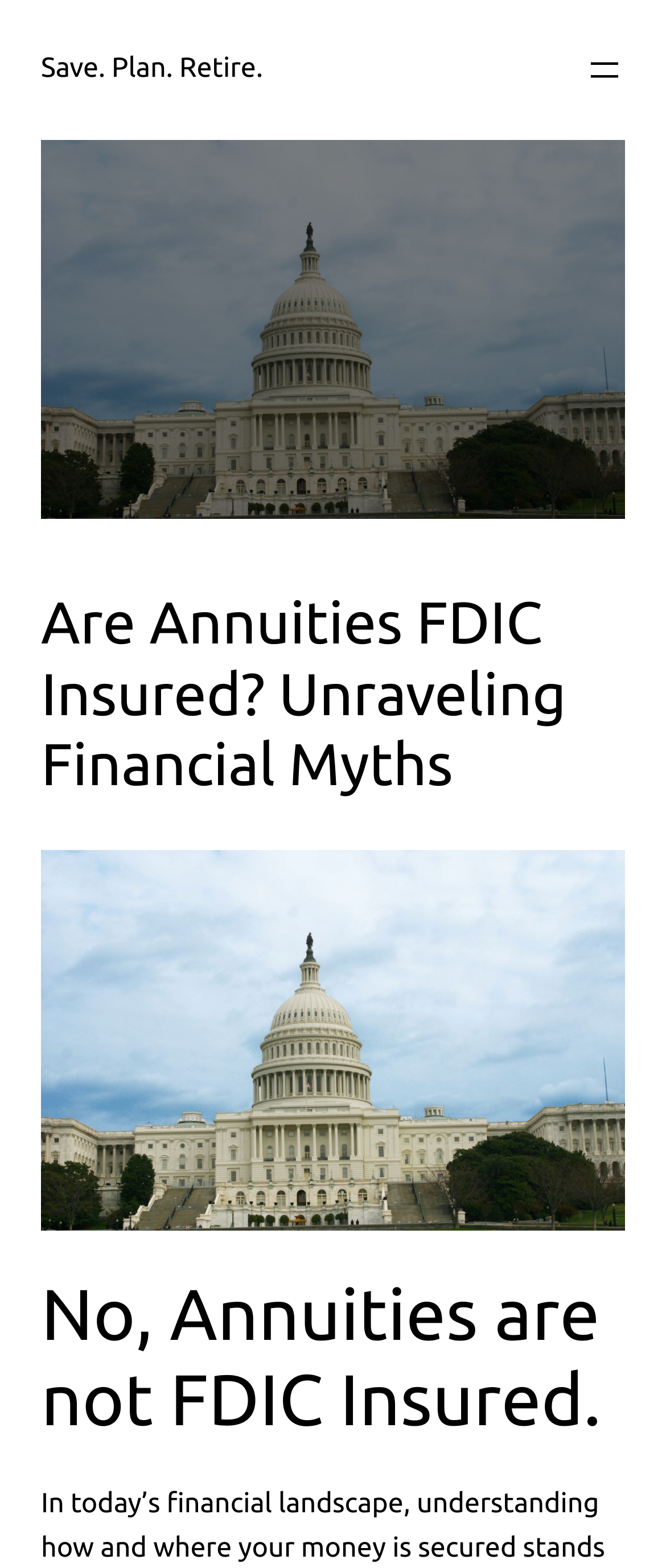Your task is to find and give the main heading text of the webpage.

Are Annuities FDIC Insured? Unraveling Financial Myths